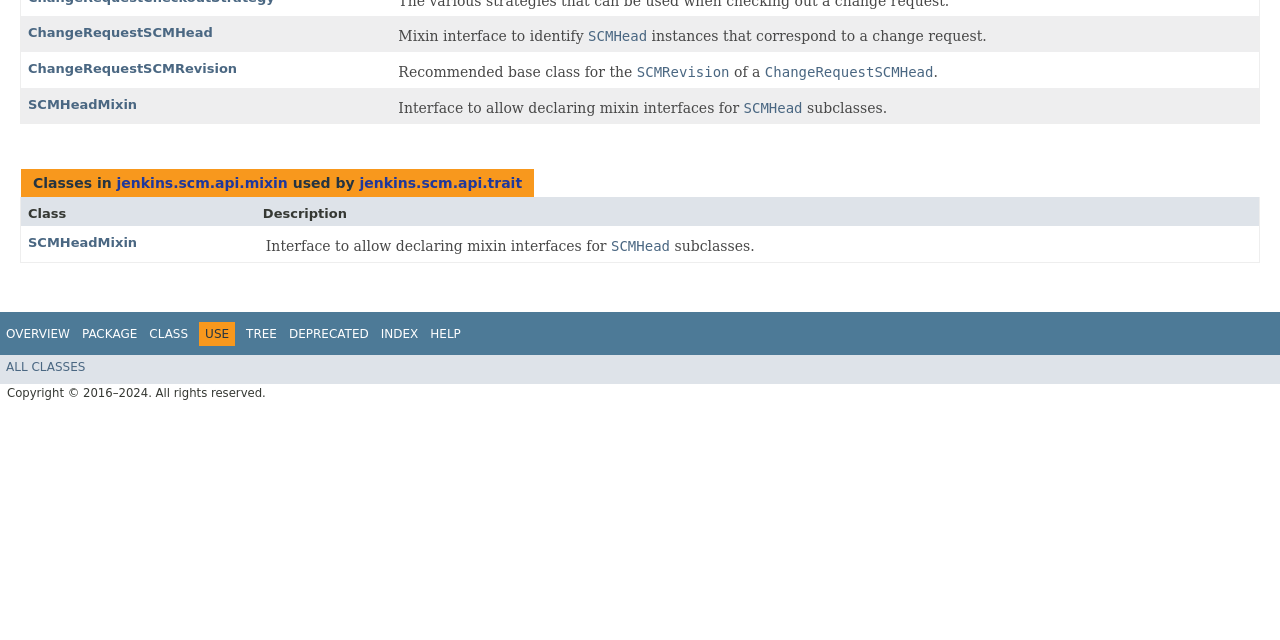Identify the coordinates of the bounding box for the element described below: "ChangeRequestSCMRevision". Return the coordinates as four float numbers between 0 and 1: [left, top, right, bottom].

[0.022, 0.095, 0.185, 0.119]